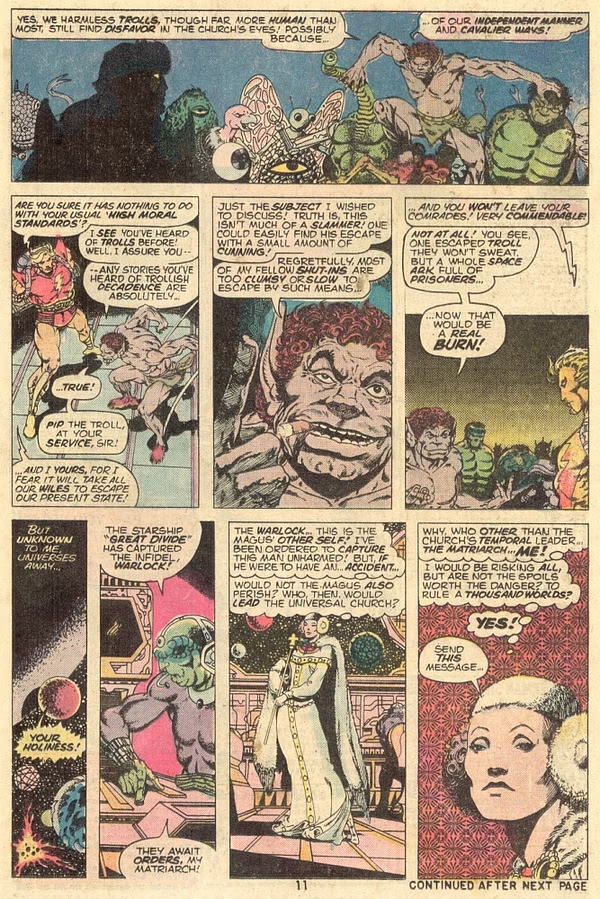Offer a detailed explanation of what is depicted in the image.

The image showcases a vibrant comic panel from "Strange Tales" featuring the character Pip the Troll, depicted in a lively dialogue among various fantastical beings. In the center, Pip, with his distinct red hair and mischievous expression, engages in conversation, highlighting his role within a humorous situation that involves themes of morality and escape. Surrounding him, a diverse assembly of creatures, including a frog-like alien and humanoid figures, contributes to the whimsical yet serious tone of the scene. The panel also incorporates a narrative element where a character refers to the "Warlock," increasing the intrigue. This comic page is an illustration of the interplay of fantasy, adventure, and comedic undertones present in superhero narratives, inviting readers into a world that balances gravity with lightheartedness.